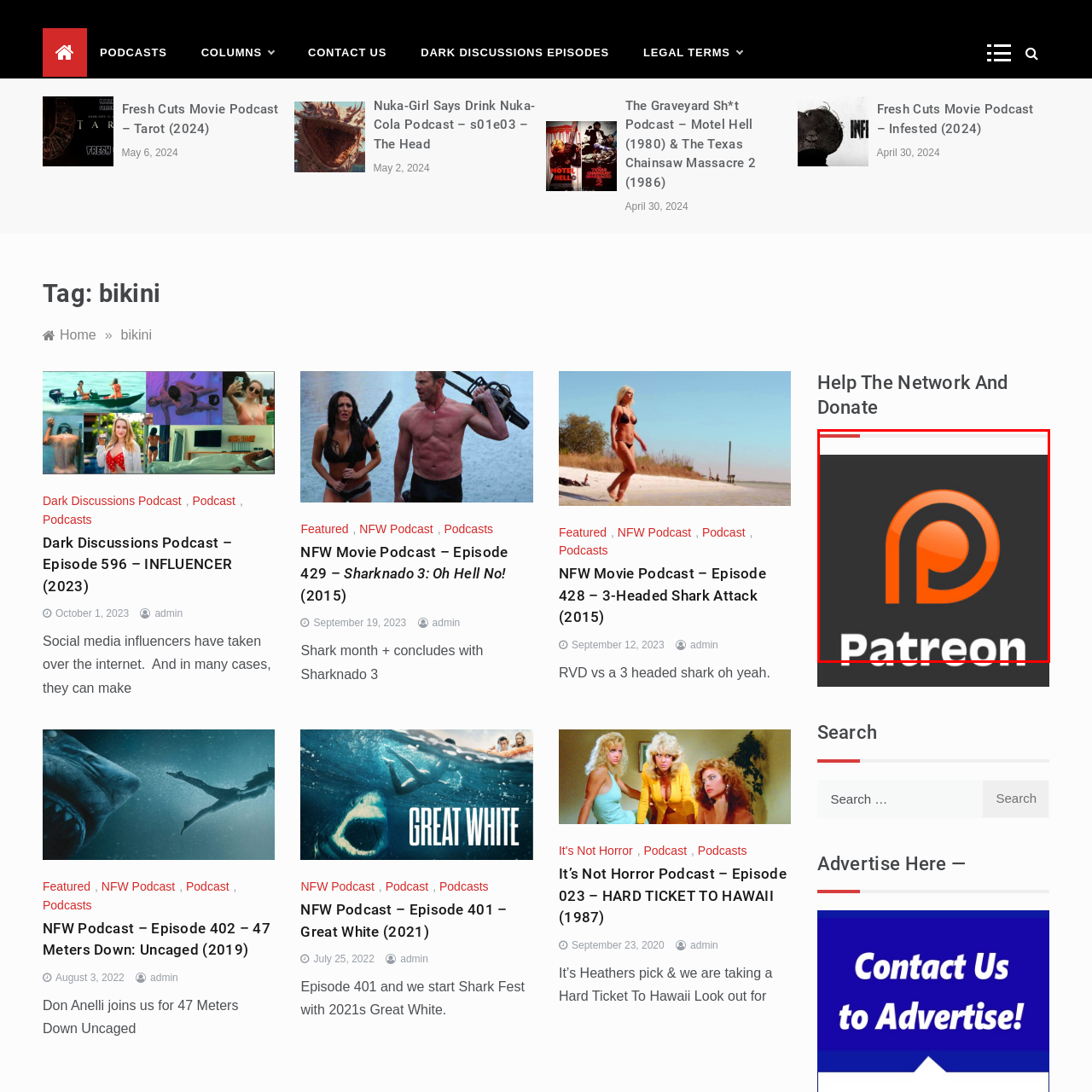Look closely at the image within the red bounding box, What is the purpose of the subscription service depicted? Respond with a single word or short phrase.

Connect creators with fans